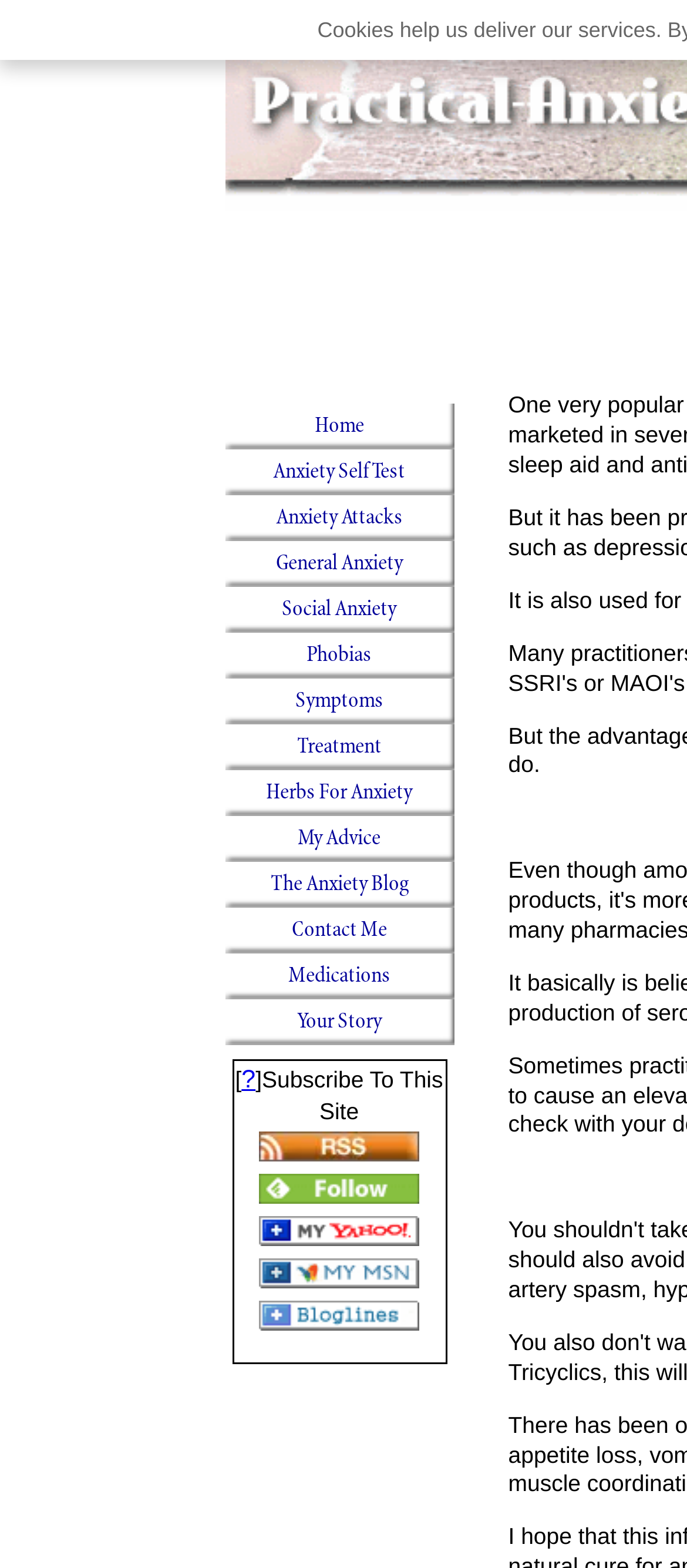Find the bounding box coordinates of the clickable area that will achieve the following instruction: "Follow us in feedly".

[0.377, 0.755, 0.61, 0.772]